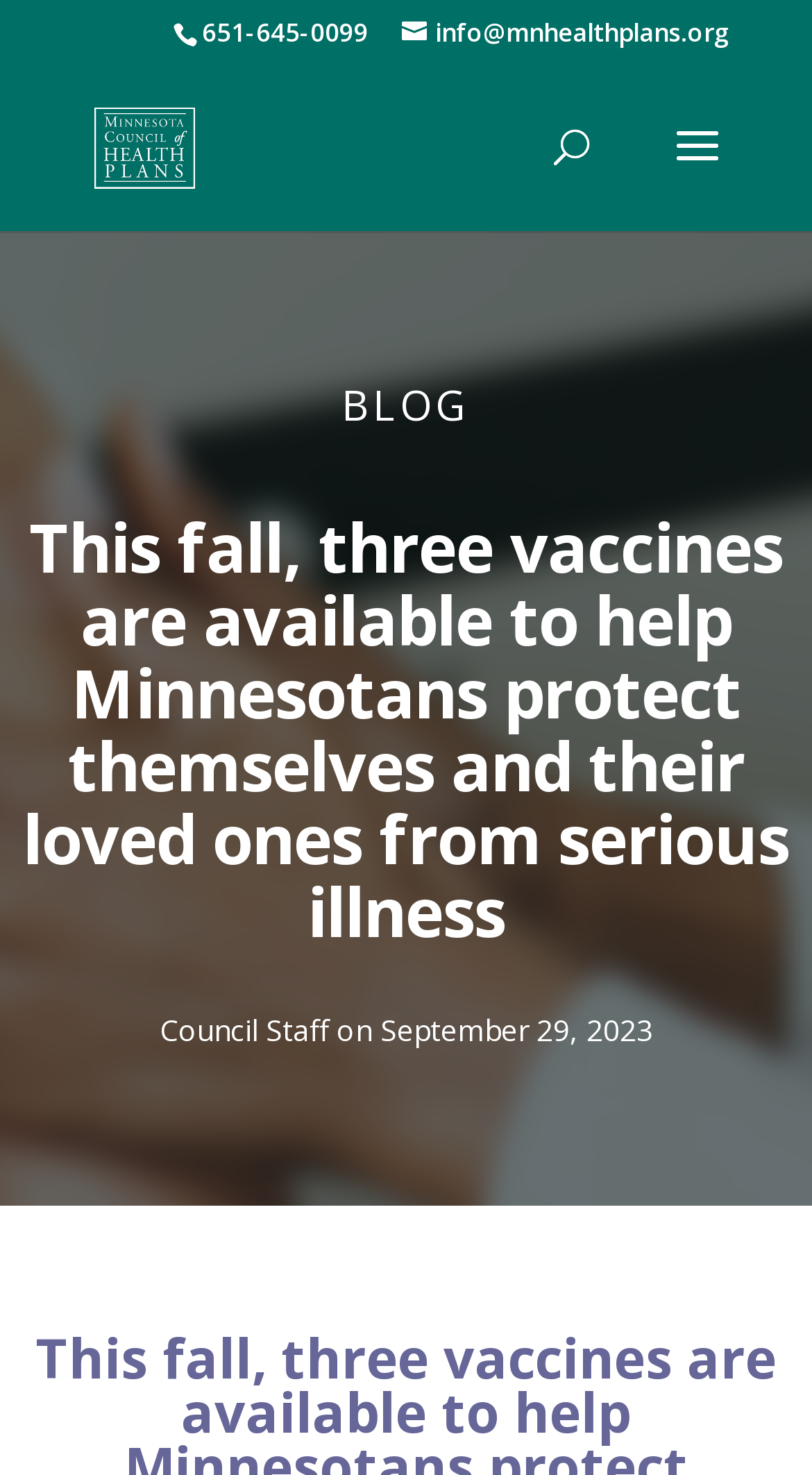Answer the question below with a single word or a brief phrase: 
What is the category of the webpage's content?

Health